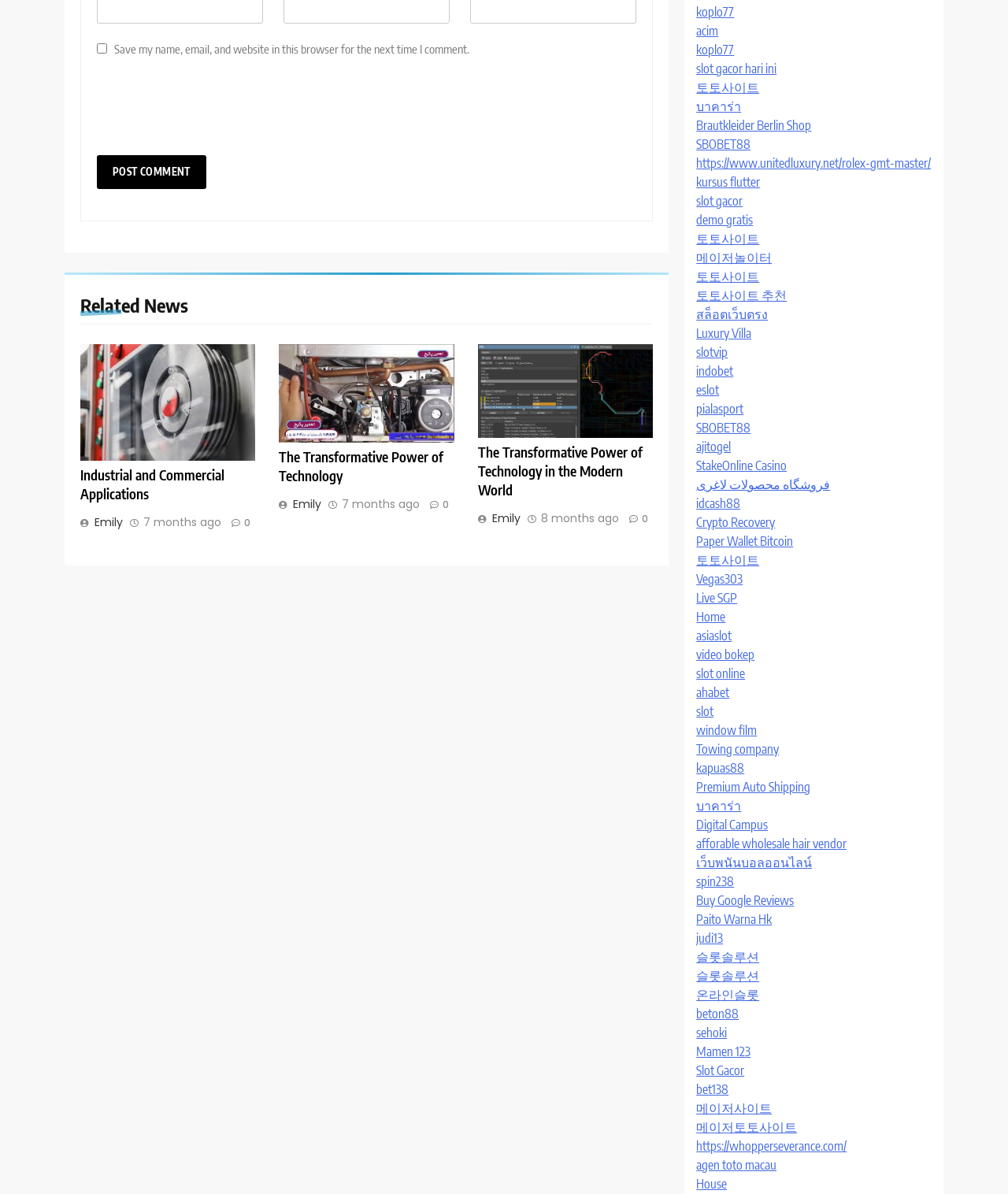What type of content is presented in the figures on this webpage?
Provide a fully detailed and comprehensive answer to the question.

The webpage contains multiple figures, which are typically used to display images. Although the specific content of the images is not provided, it is likely that they are related to the articles on the webpage and are used to illustrate or supplement the text.